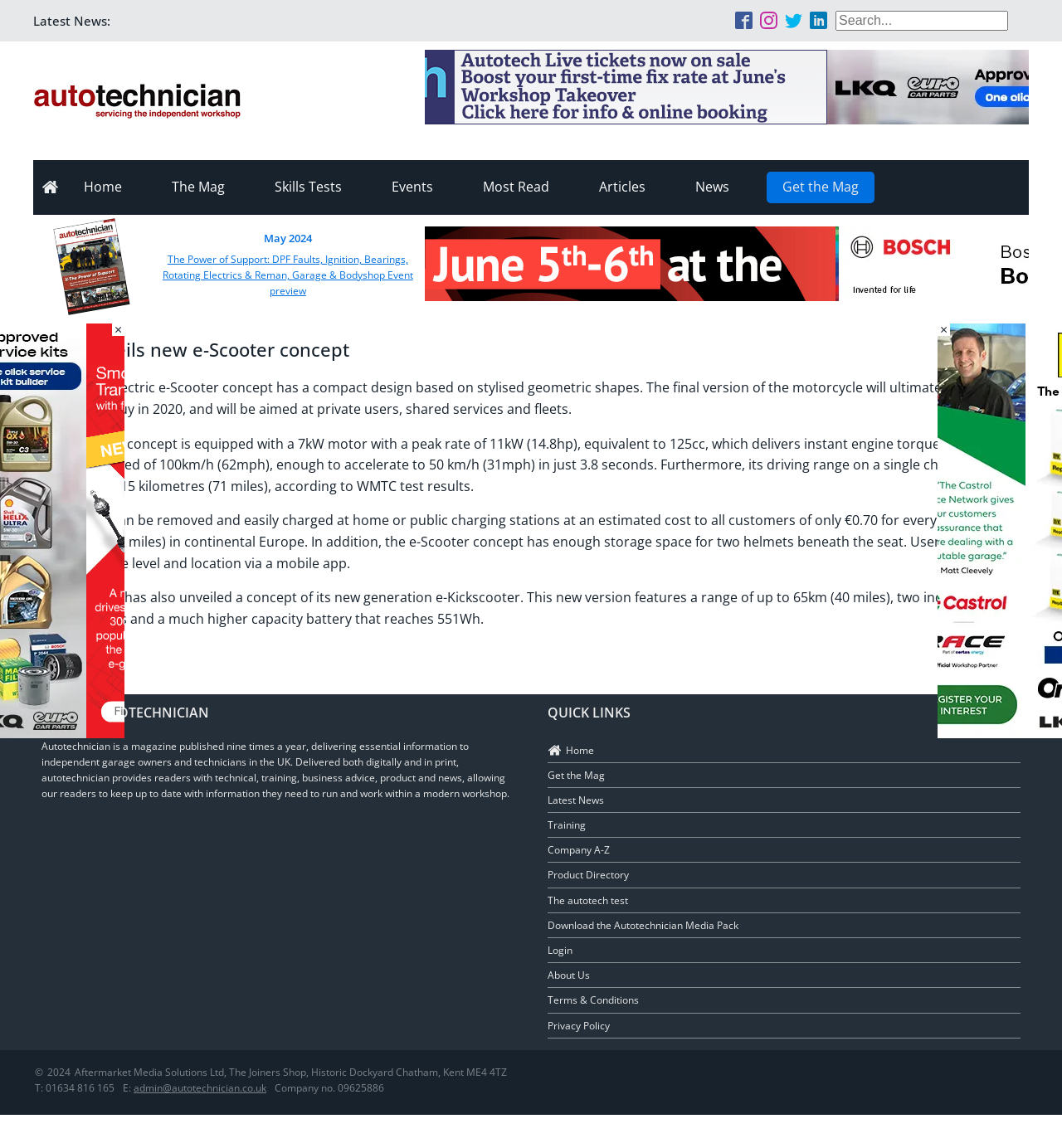Please determine the bounding box coordinates of the area that needs to be clicked to complete this task: 'Read the latest news'. The coordinates must be four float numbers between 0 and 1, formatted as [left, top, right, bottom].

[0.031, 0.009, 0.104, 0.026]